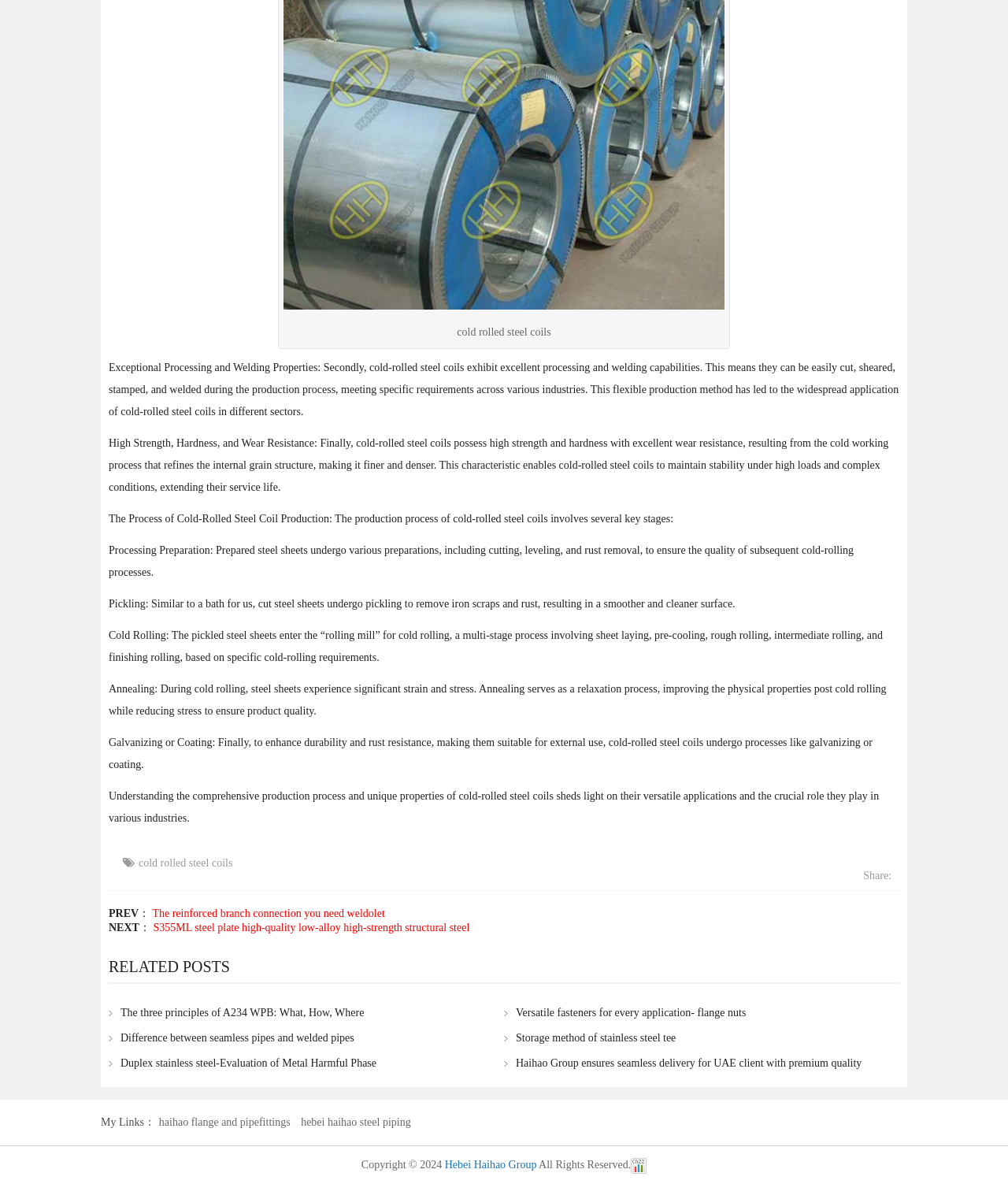Find the coordinates for the bounding box of the element with this description: "parent_node: cold rolled steel coils".

[0.281, 0.073, 0.719, 0.083]